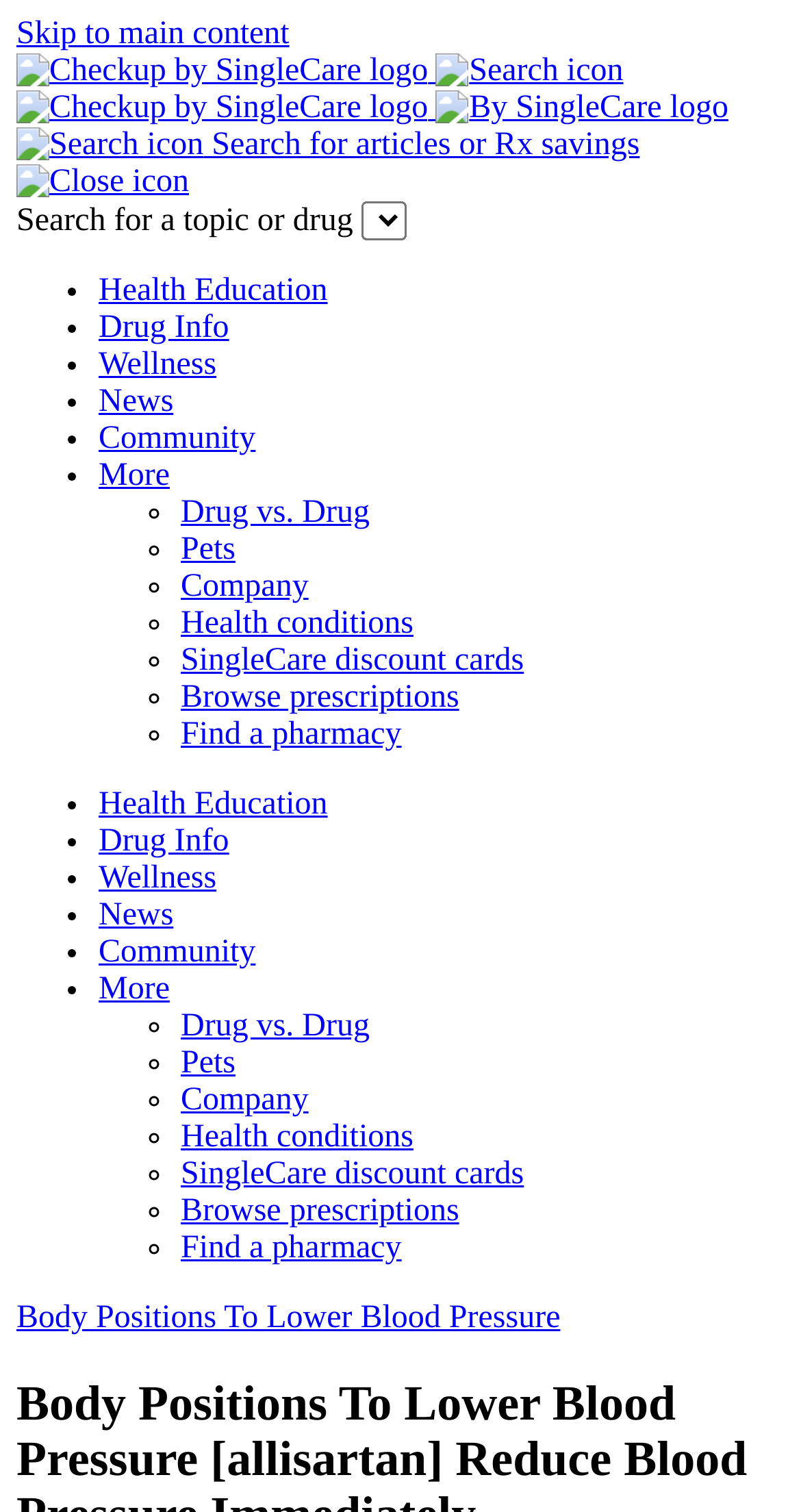Generate the text of the webpage's primary heading.

Body Positions To Lower Blood Pressure [allisartan] Reduce Blood Pressure Immediately, Gujaratmitra Daily Newspaper